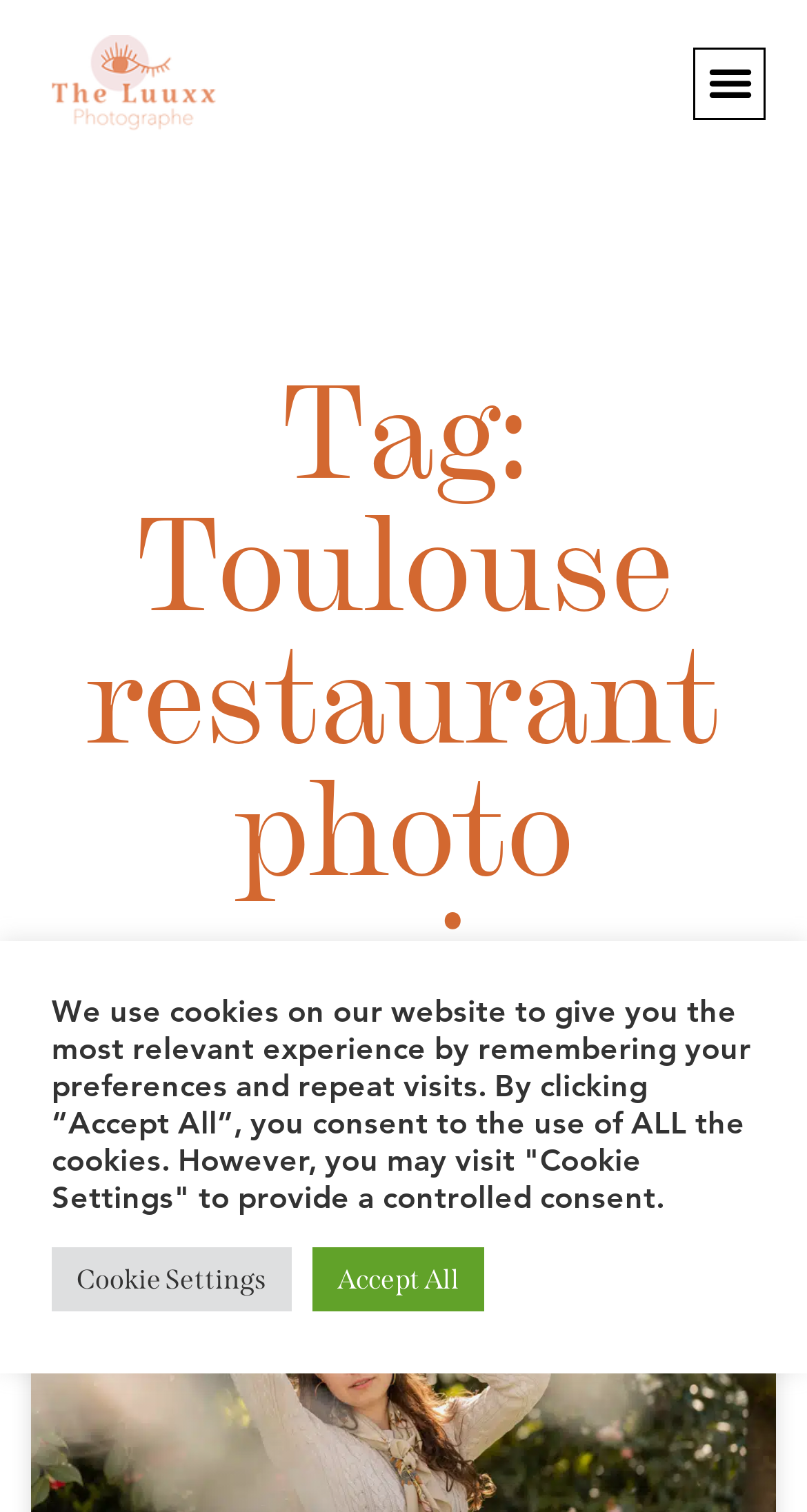Provide the bounding box coordinates for the UI element that is described by this text: "Menu". The coordinates should be in the form of four float numbers between 0 and 1: [left, top, right, bottom].

[0.86, 0.031, 0.95, 0.079]